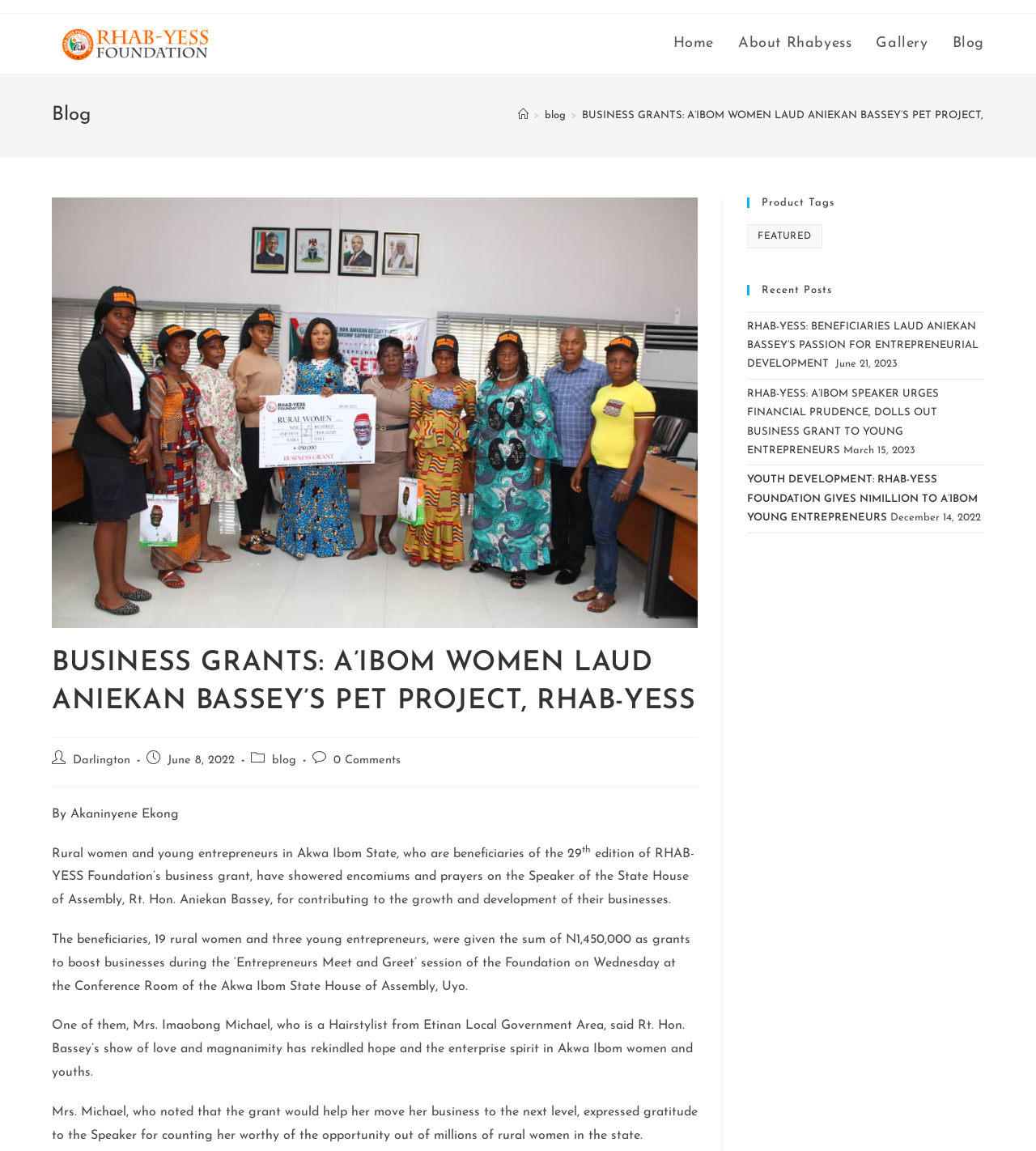Provide a short, one-word or phrase answer to the question below:
How many rural women and young entrepreneurs received grants?

19 rural women and 3 young entrepreneurs